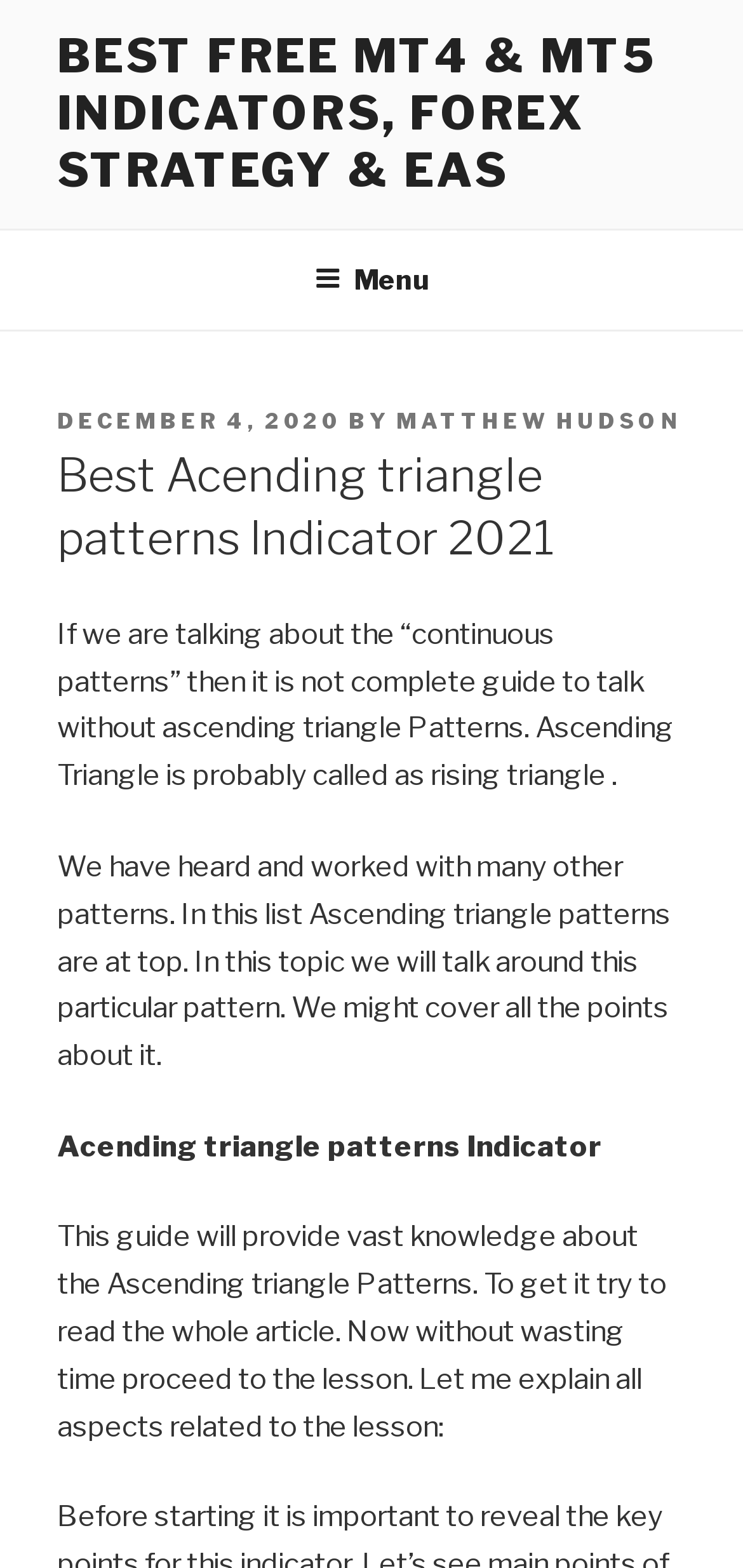Please provide a comprehensive response to the question based on the details in the image: Who is the author of this article?

The author of this article is Matthew Hudson, as indicated by the link 'MATTHEW HUDSON' in the header section of the webpage, which provides information about the article's posting date and author.